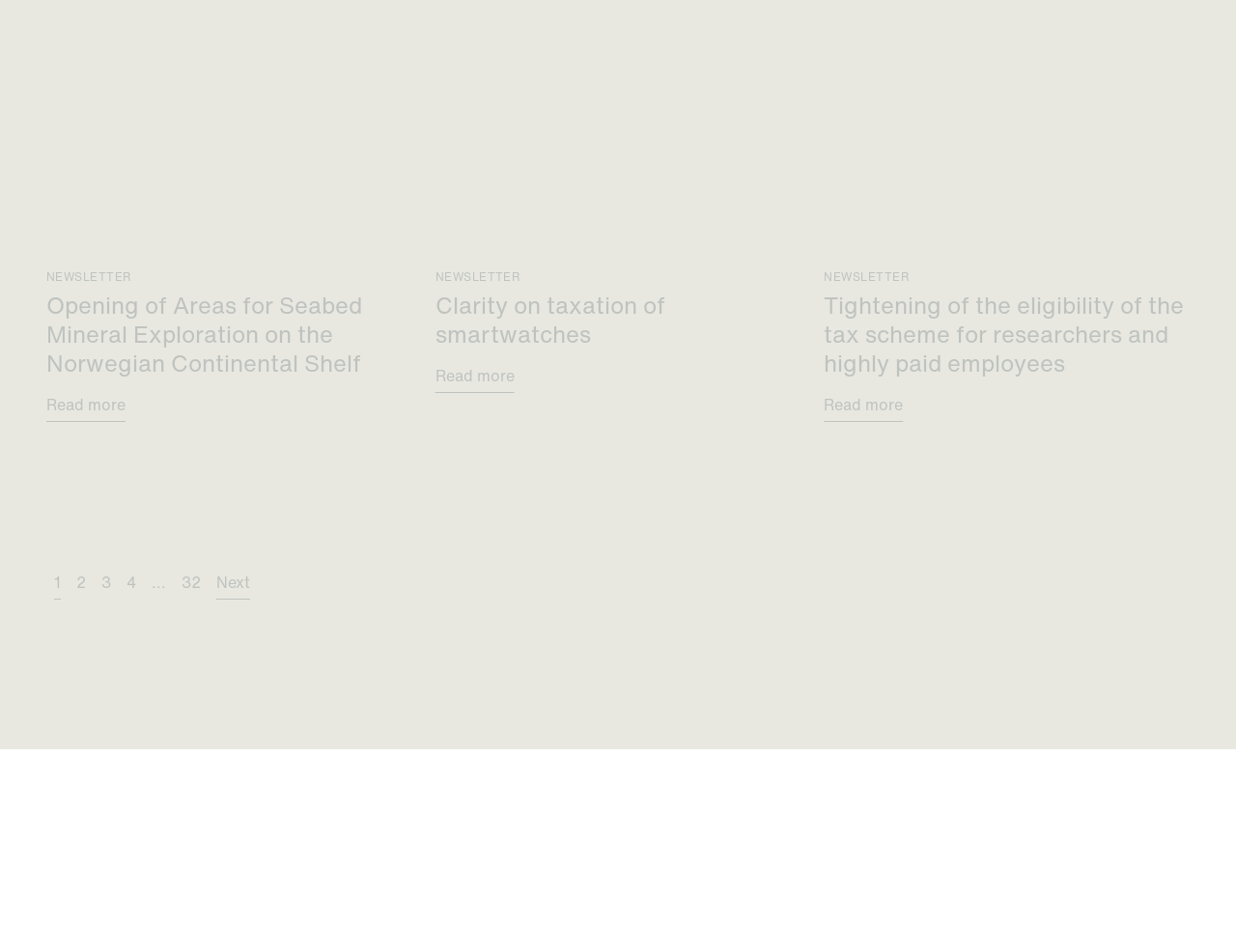Can you identify the bounding box coordinates of the clickable region needed to carry out this instruction: 'Contact Thomas Behné Ramsnes'? The coordinates should be four float numbers within the range of 0 to 1, stated as [left, top, right, bottom].

[0.456, 0.26, 0.614, 0.284]